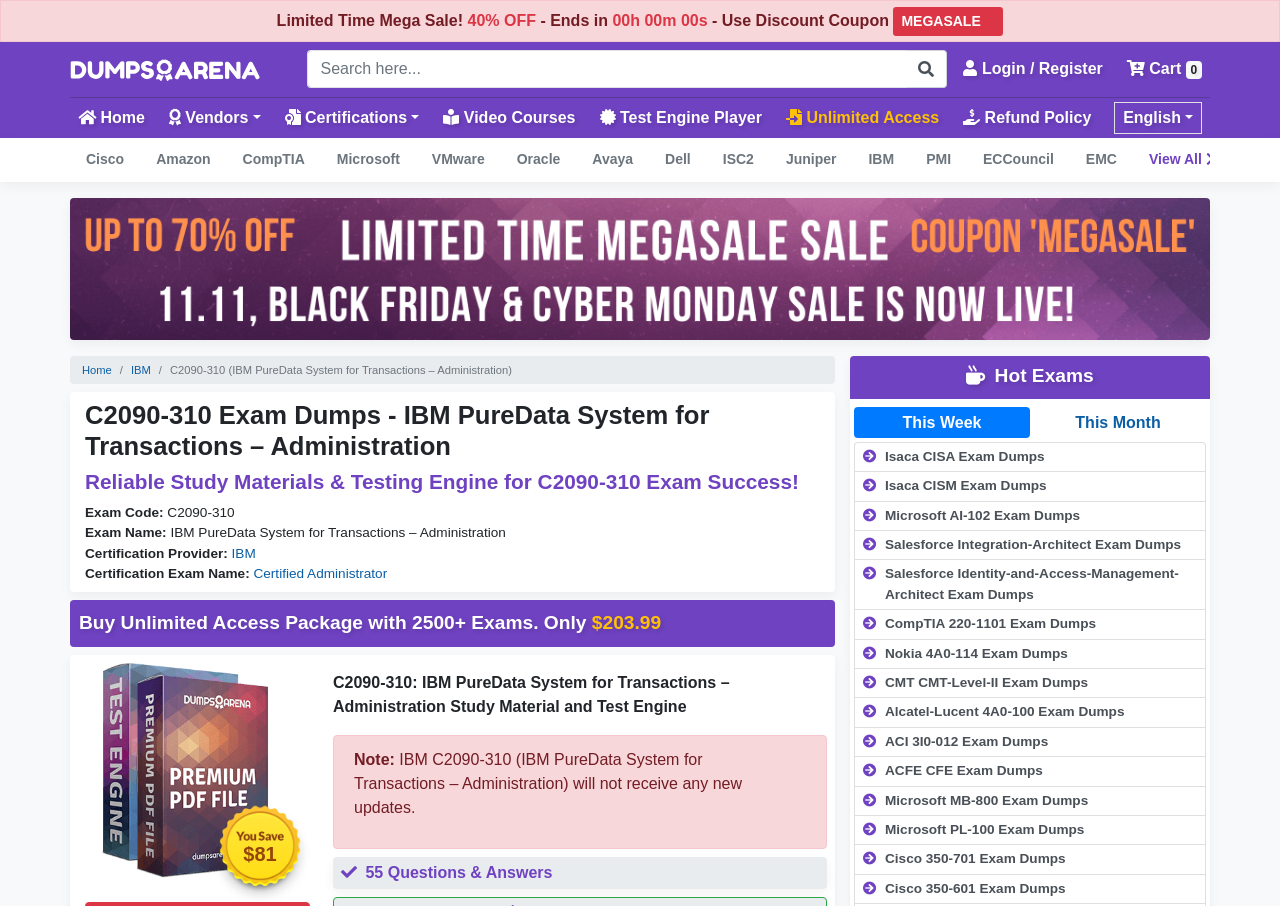Please pinpoint the bounding box coordinates for the region I should click to adhere to this instruction: "Click on the 'lopgold password' link".

None